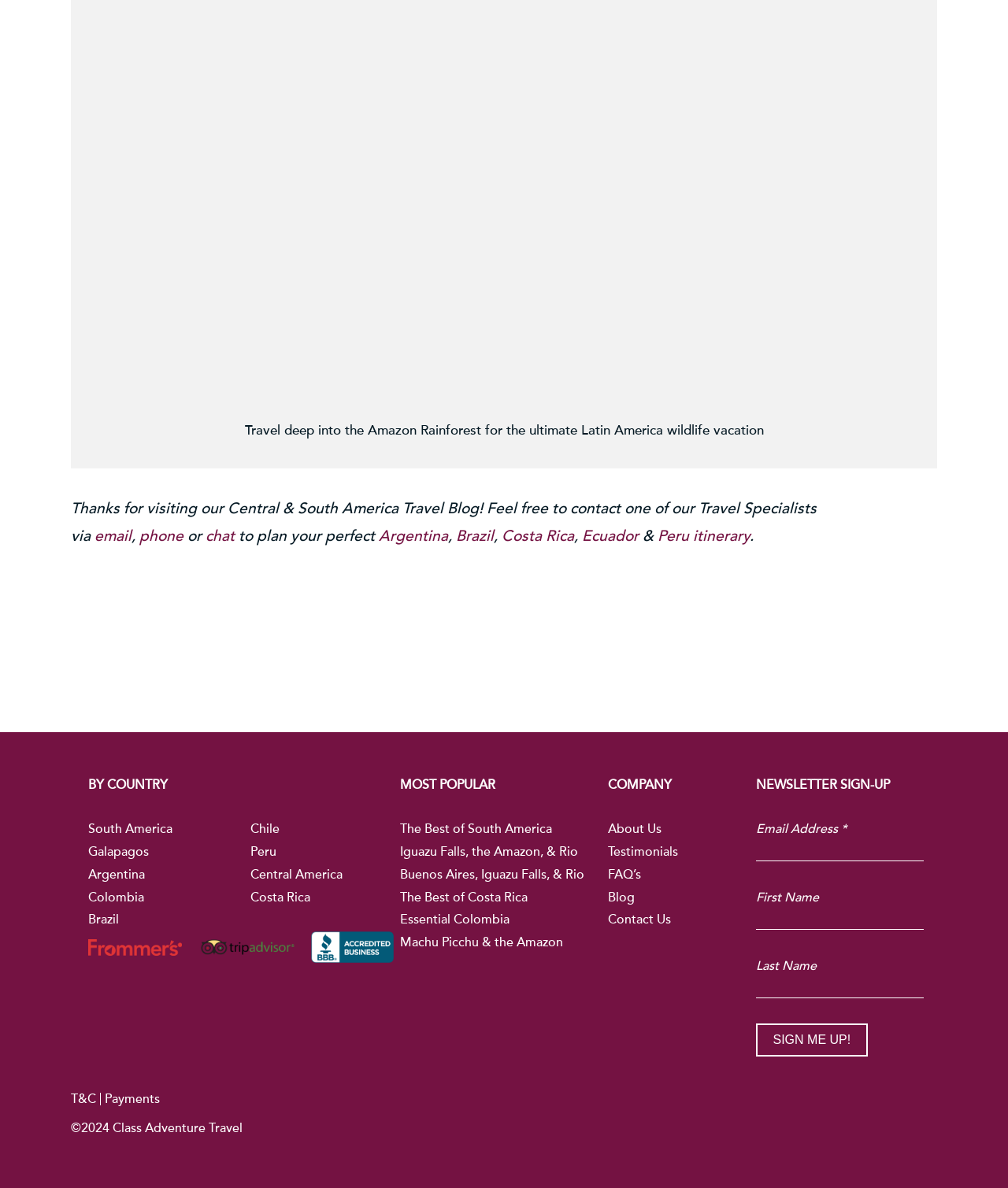Locate the UI element described by name="subscribe" value="Sign Me Up!" and provide its bounding box coordinates. Use the format (top-left x, top-left y, bottom-right x, bottom-right y) with all values as floating point numbers between 0 and 1.

[0.75, 0.861, 0.861, 0.889]